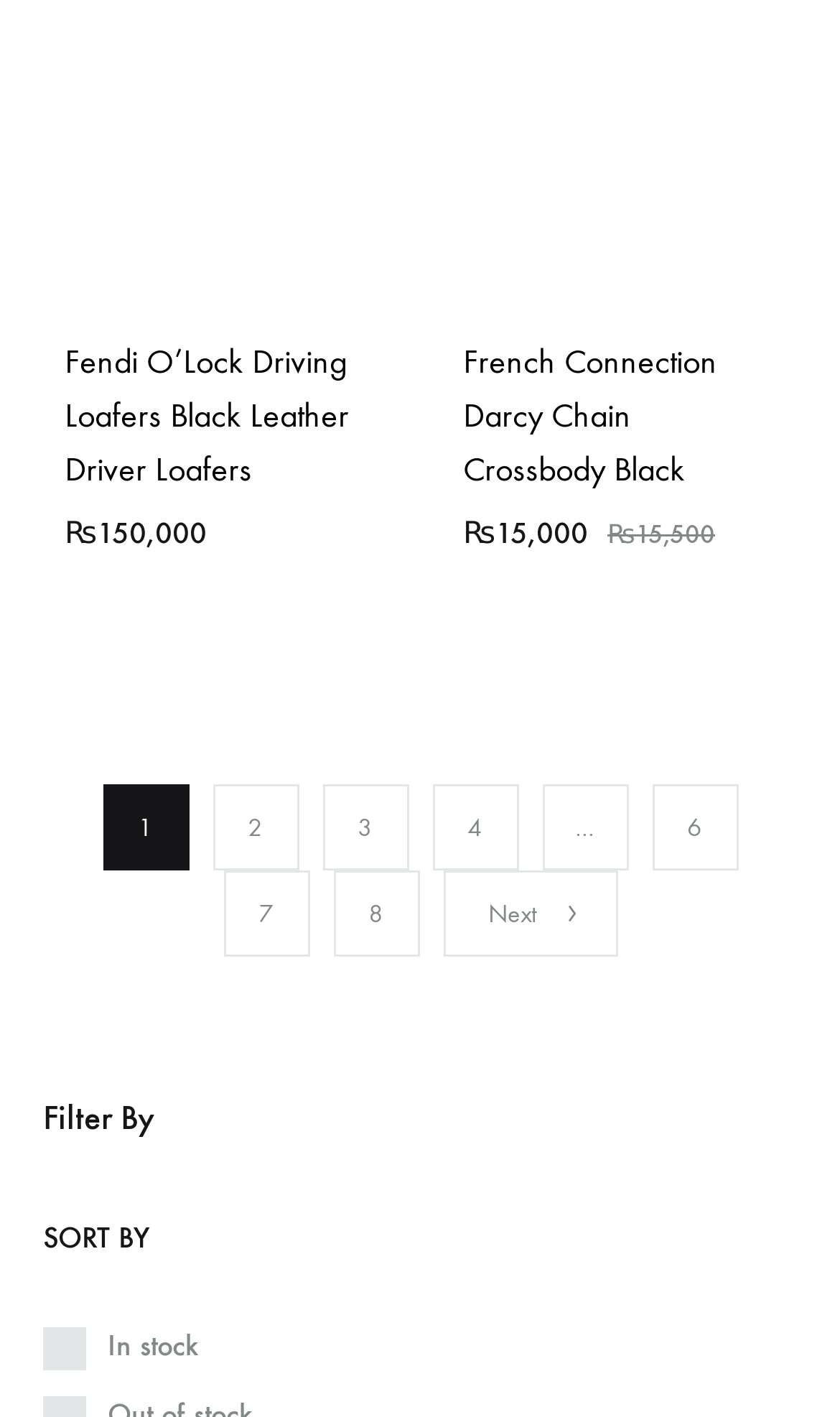Look at the image and write a detailed answer to the question: 
How many options are available for pagination?

The pagination options are numbered from 2 to 8, with a 'Next' button, indicating that there are 7 options available.